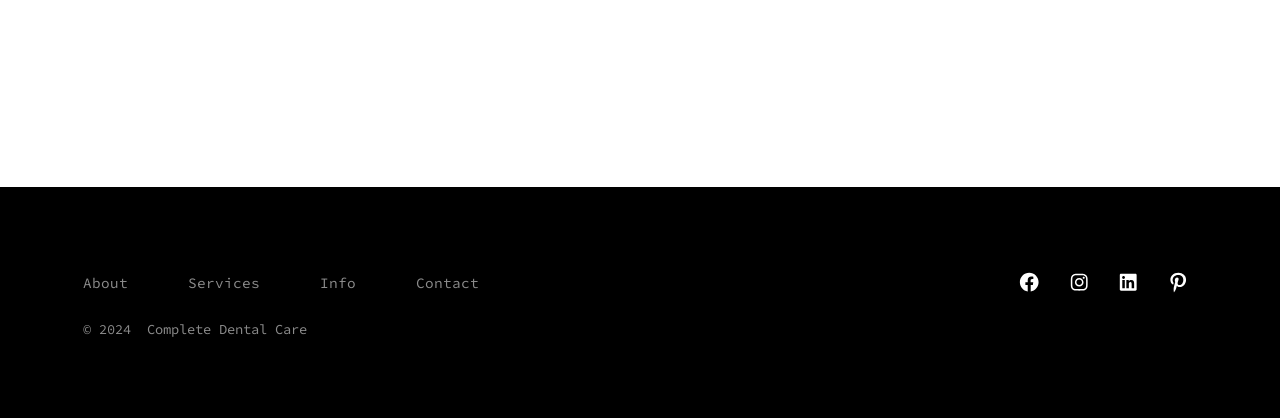Please identify the bounding box coordinates of the element I need to click to follow this instruction: "Start a chat".

None